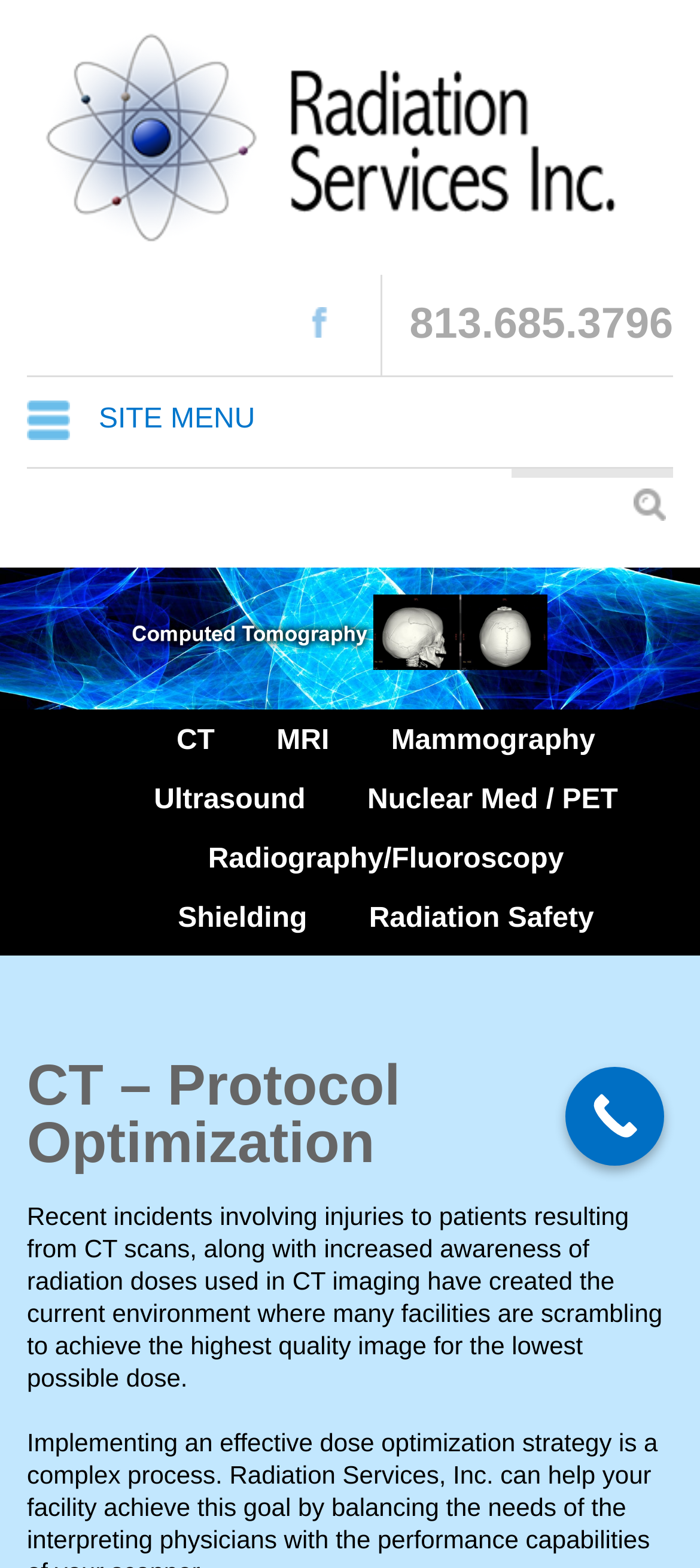Predict the bounding box coordinates for the UI element described as: "Call Now Button". The coordinates should be four float numbers between 0 and 1, presented as [left, top, right, bottom].

[0.808, 0.68, 0.949, 0.743]